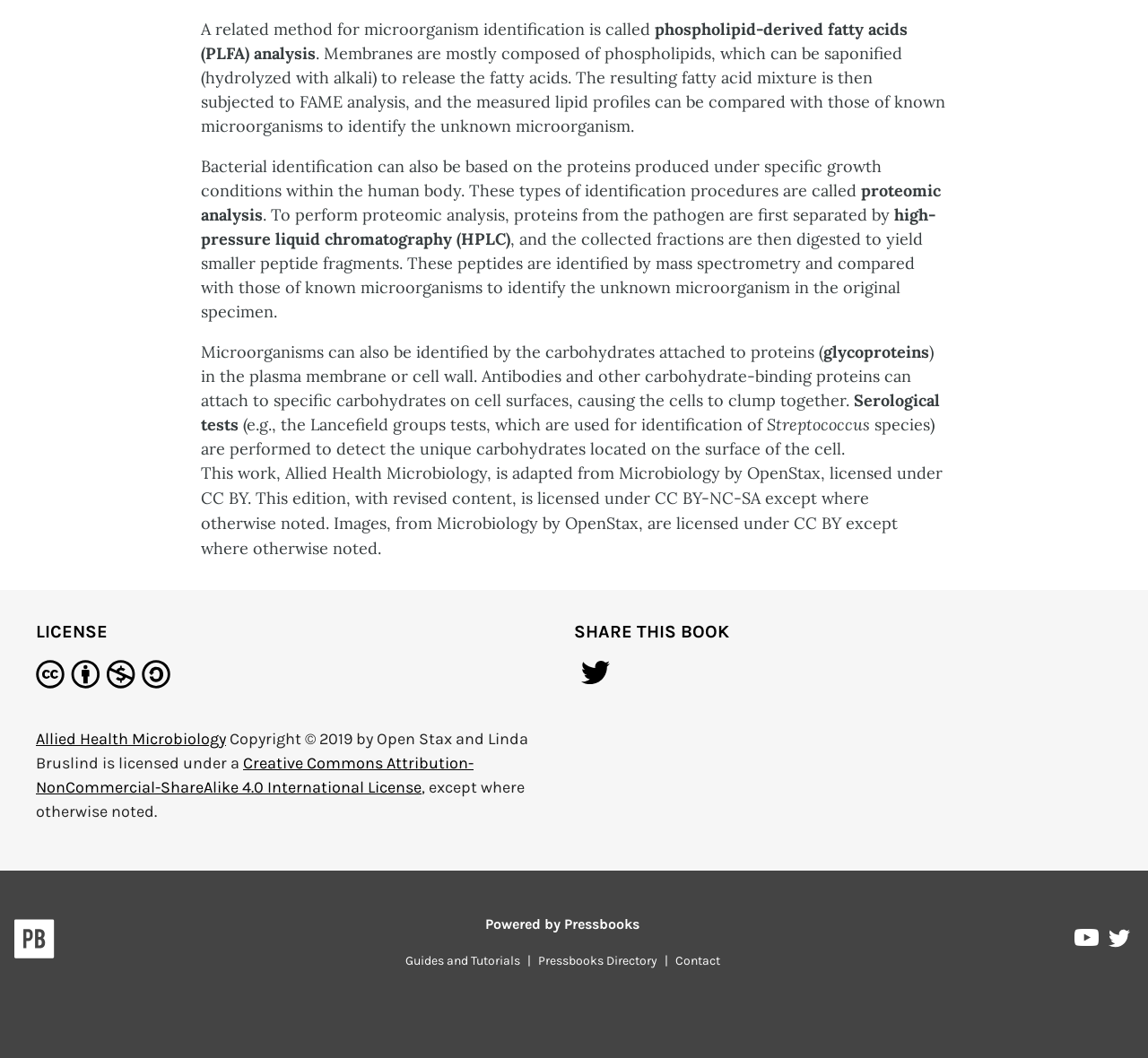Highlight the bounding box coordinates of the element that should be clicked to carry out the following instruction: "View the Pressbooks on YouTube channel". The coordinates must be given as four float numbers ranging from 0 to 1, i.e., [left, top, right, bottom].

[0.936, 0.878, 0.959, 0.904]